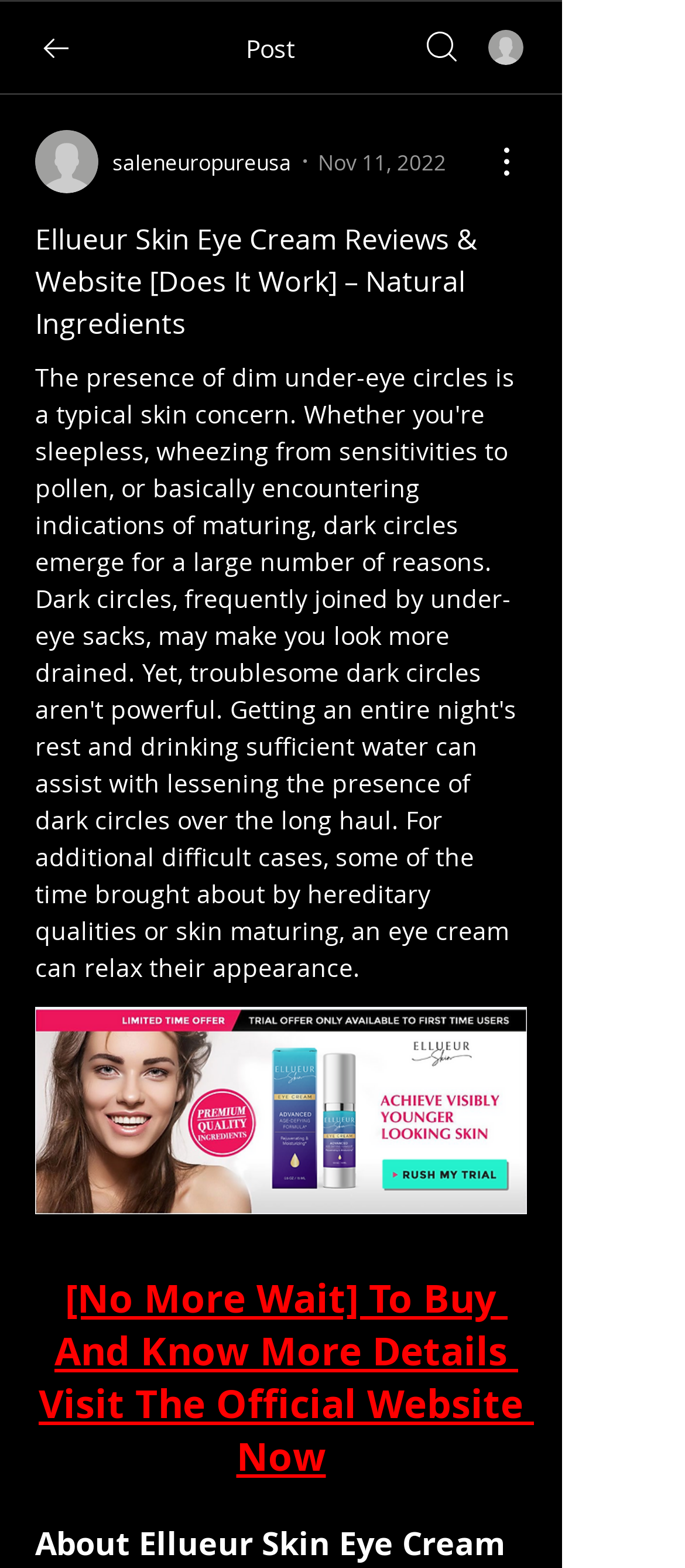Identify the bounding box coordinates for the UI element described by the following text: "Einstellungen". Provide the coordinates as four float numbers between 0 and 1, in the format [left, top, right, bottom].

None